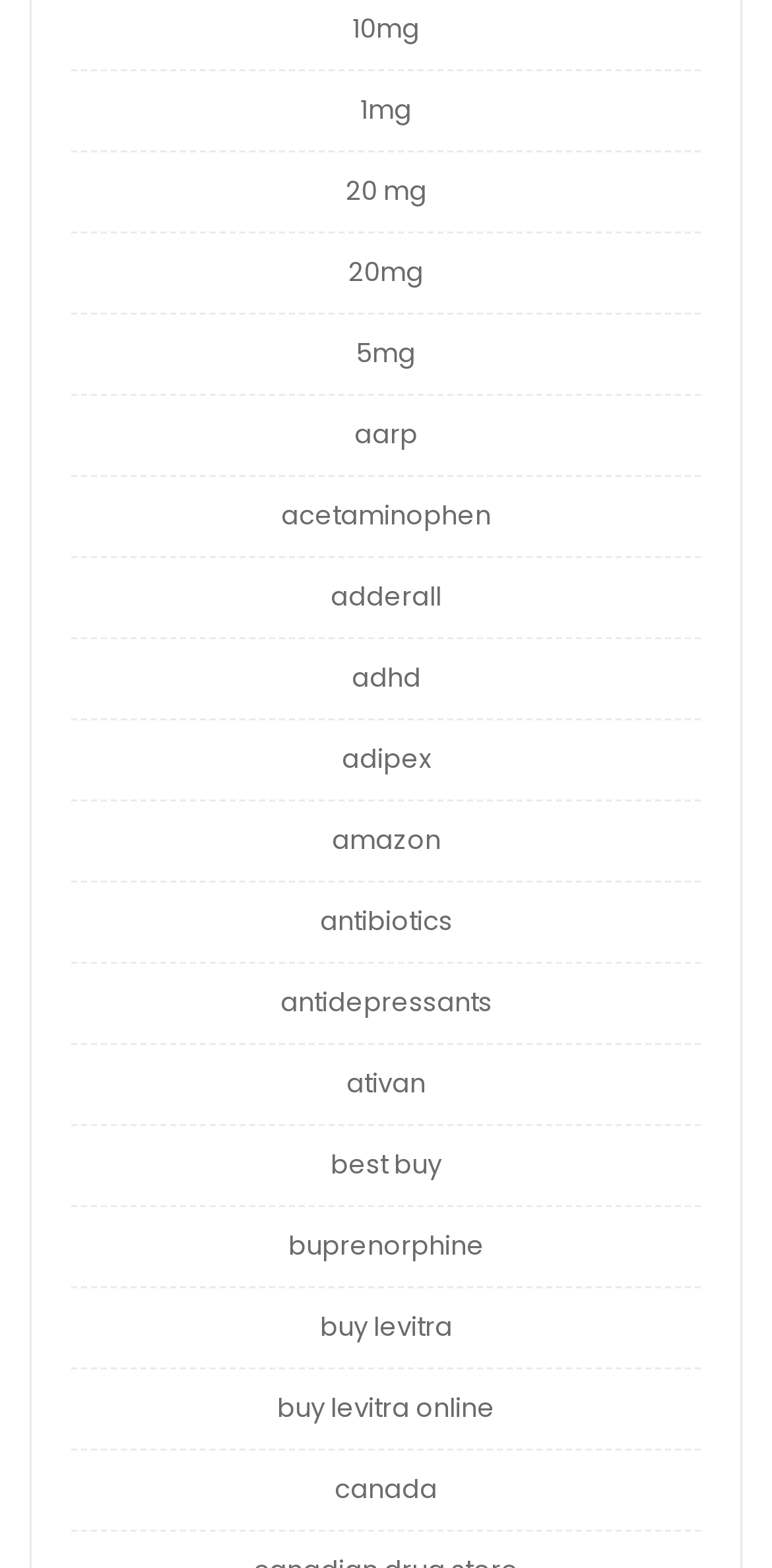Respond to the question below with a single word or phrase: What is the last link related to?

Canada